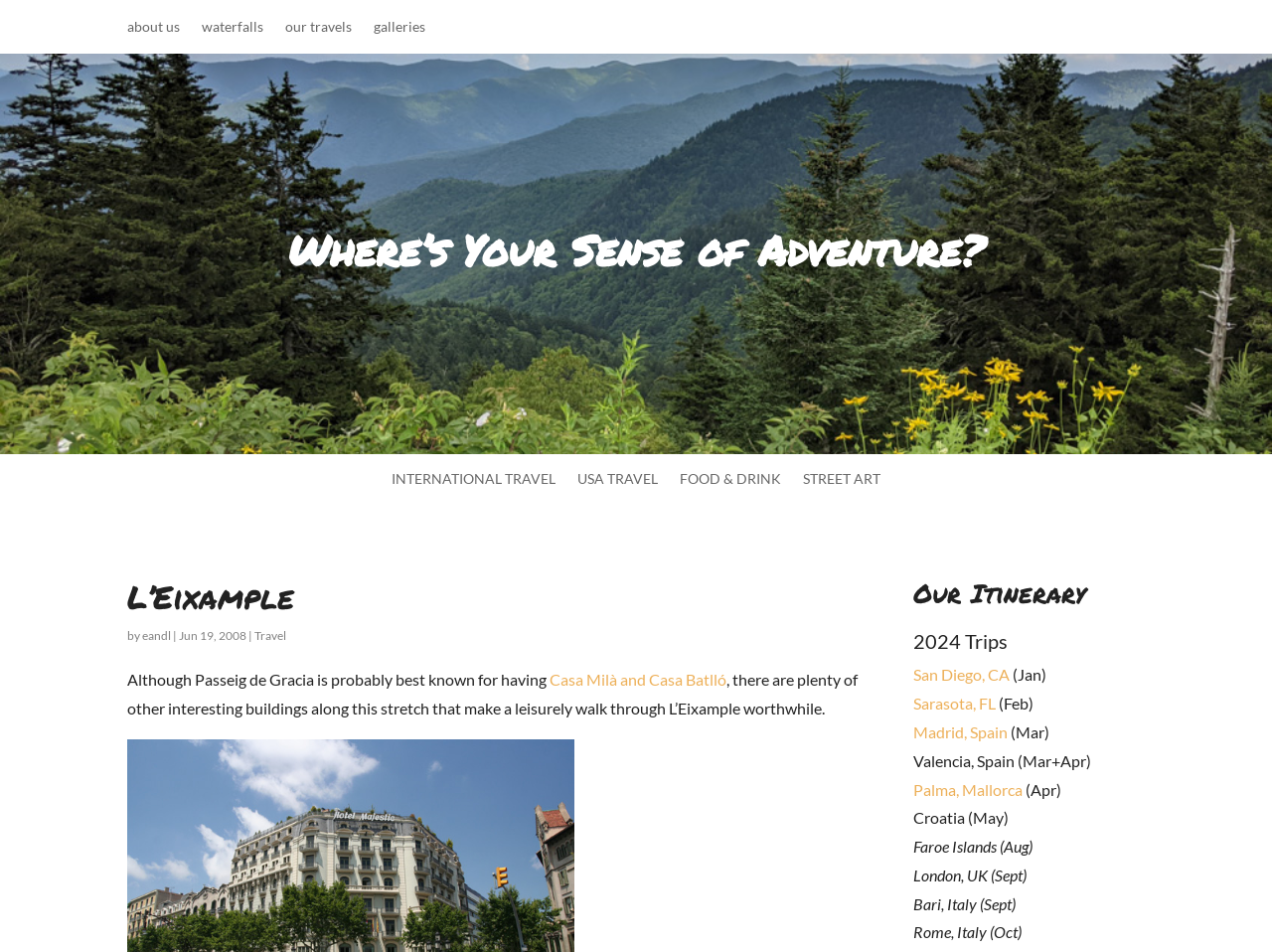Could you provide the bounding box coordinates for the portion of the screen to click to complete this instruction: "check out eandl"?

[0.112, 0.66, 0.134, 0.675]